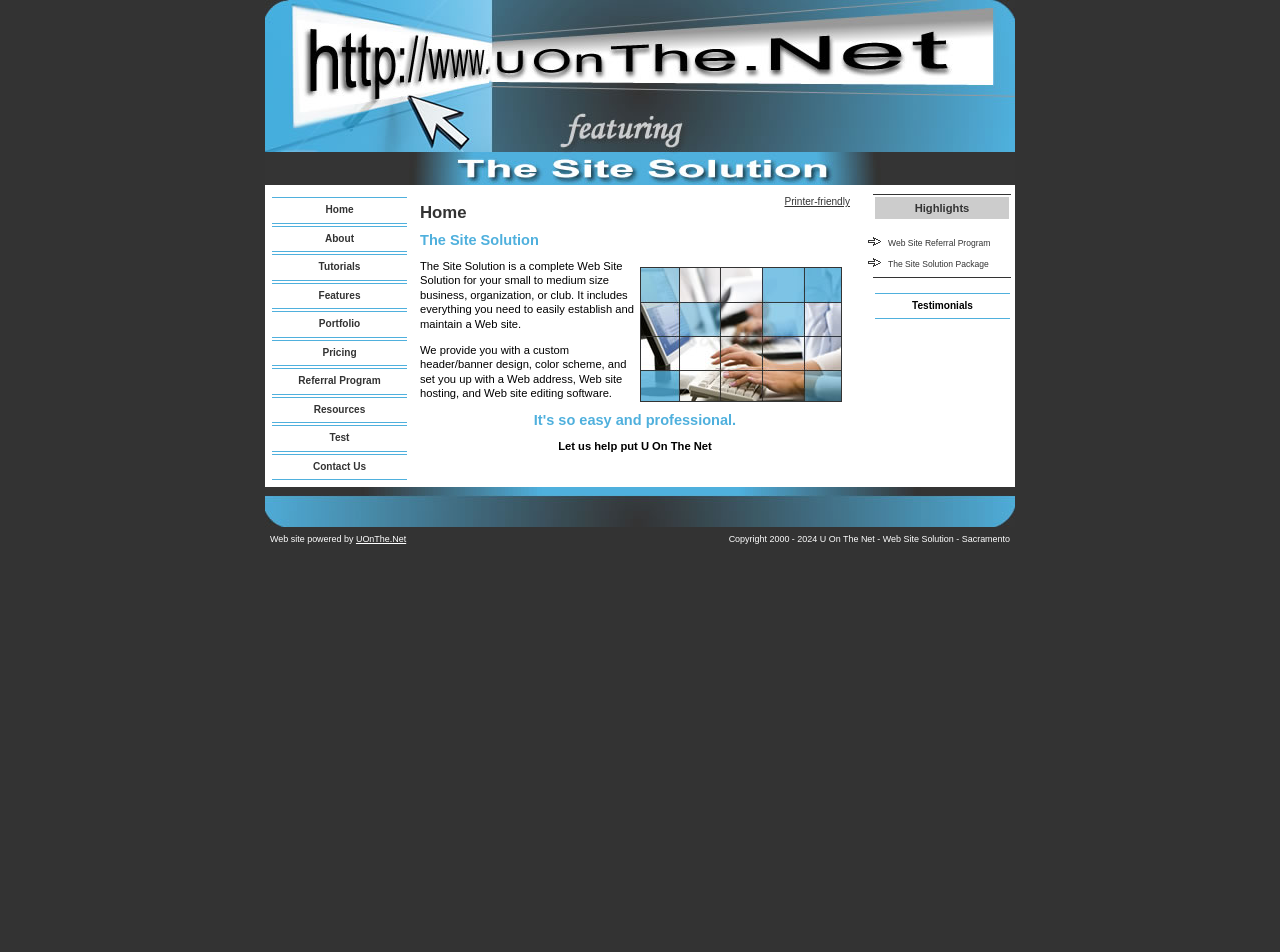Find and indicate the bounding box coordinates of the region you should select to follow the given instruction: "Click on the 'UOnThe.Net' link".

[0.278, 0.561, 0.317, 0.572]